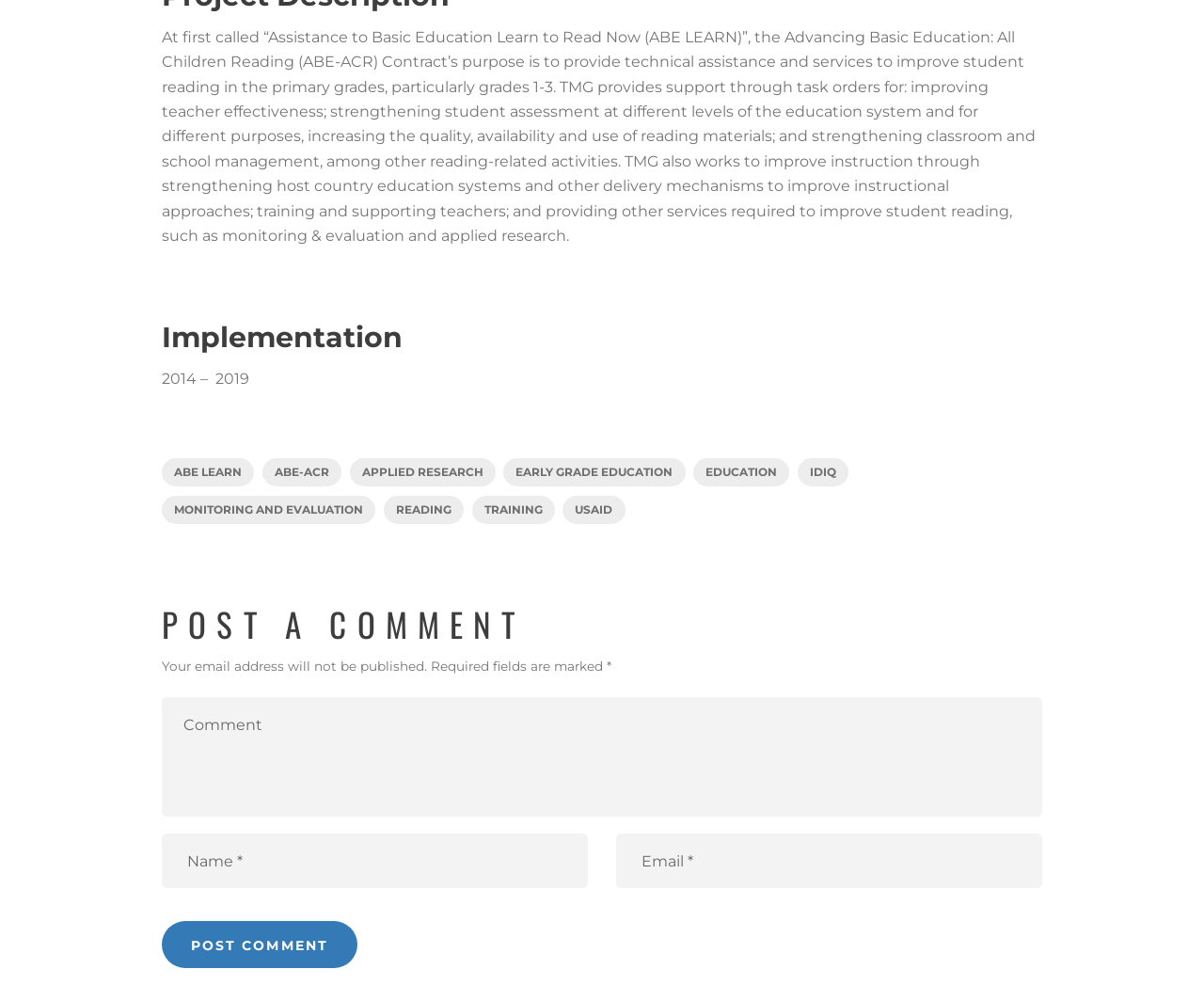Please locate the bounding box coordinates of the element's region that needs to be clicked to follow the instruction: "Click the POST COMMENT button". The bounding box coordinates should be provided as four float numbers between 0 and 1, i.e., [left, top, right, bottom].

[0.134, 0.935, 0.297, 0.983]